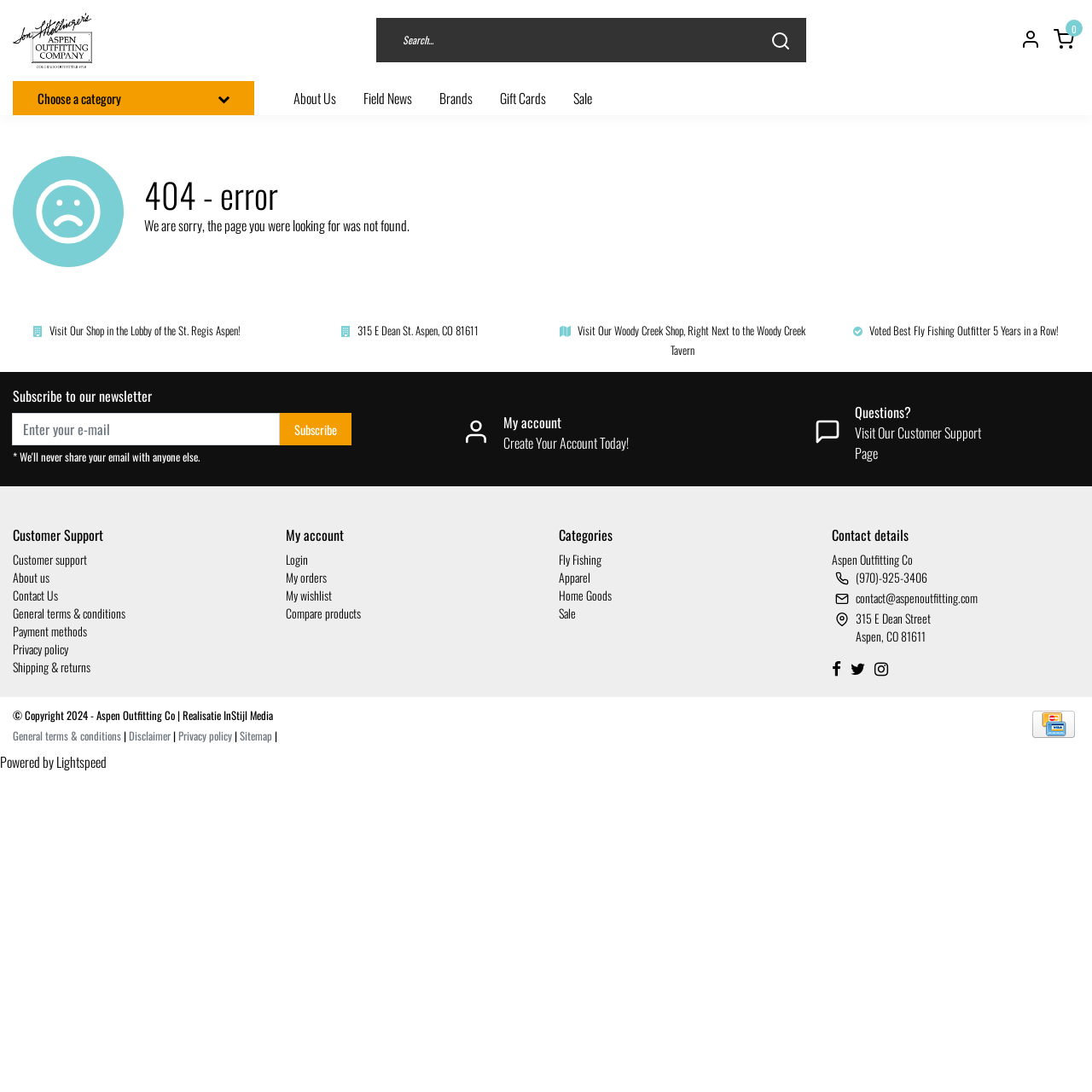Provide a one-word or short-phrase response to the question:
What is the error message displayed on the webpage?

404 - error